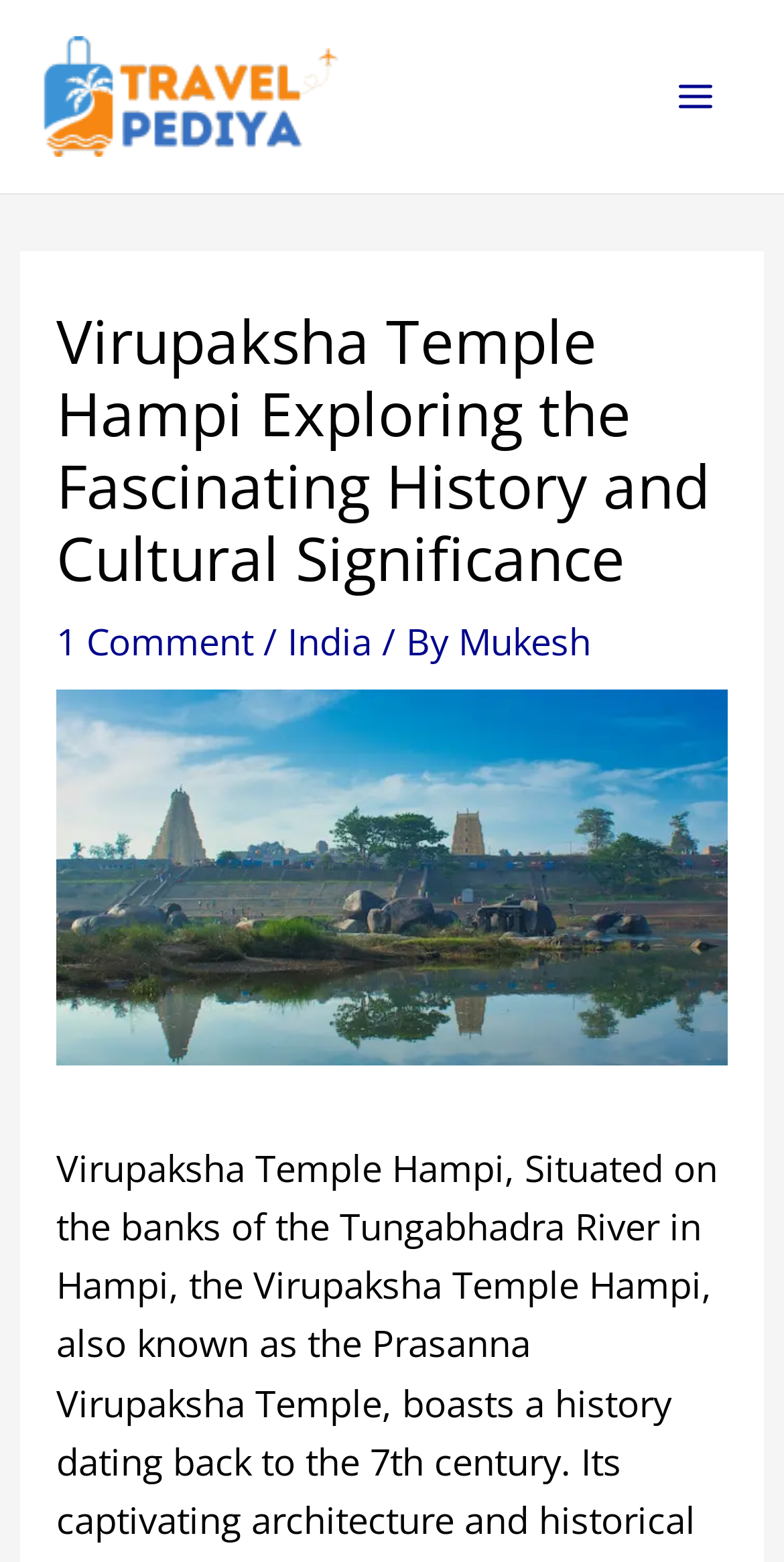Answer the question below using just one word or a short phrase: 
What is the name of the website?

Travel Pediya